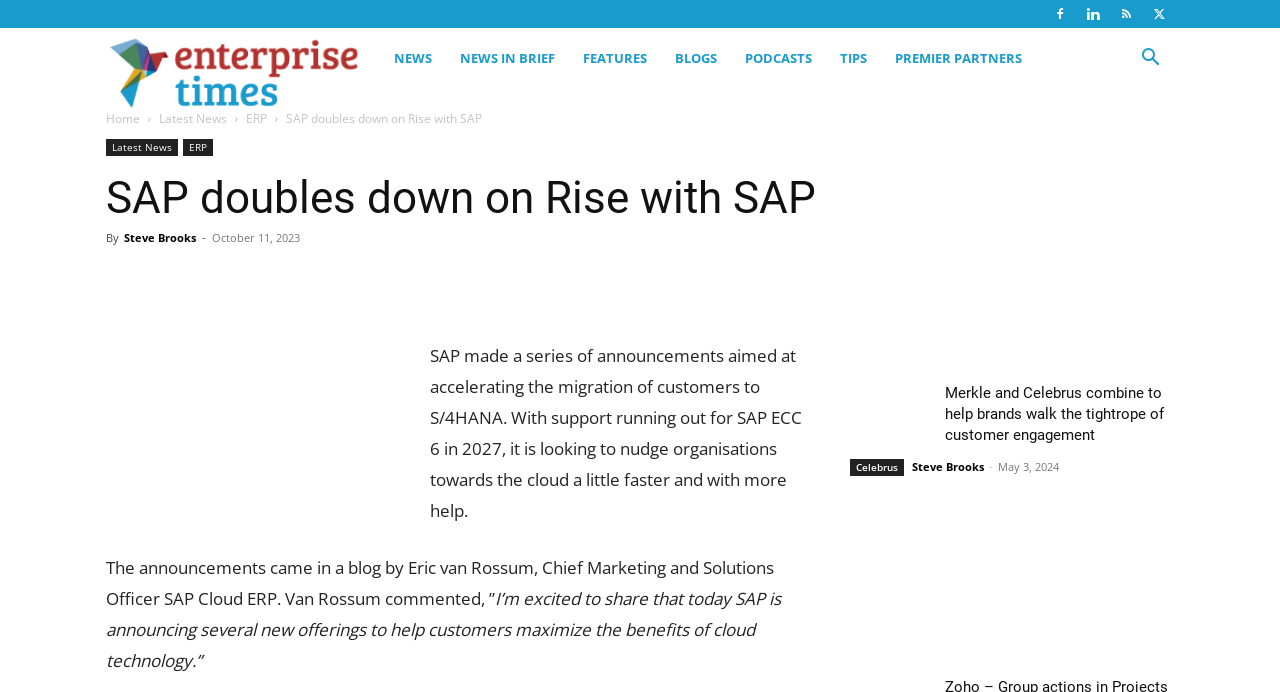Identify the main heading from the webpage and provide its text content.

SAP doubles down on Rise with SAP